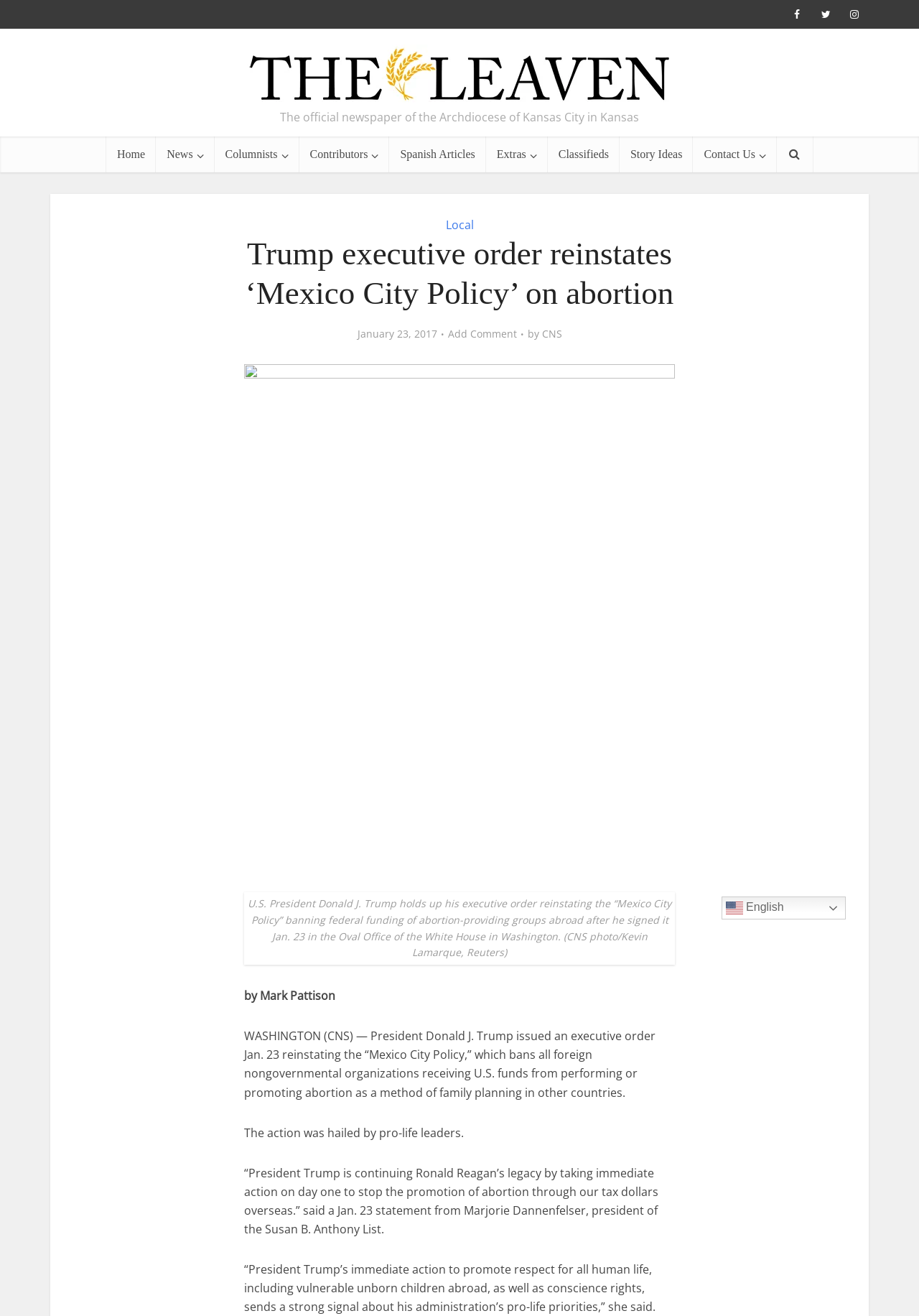Please determine the bounding box coordinates for the element that should be clicked to follow these instructions: "Add a comment".

[0.487, 0.249, 0.562, 0.259]